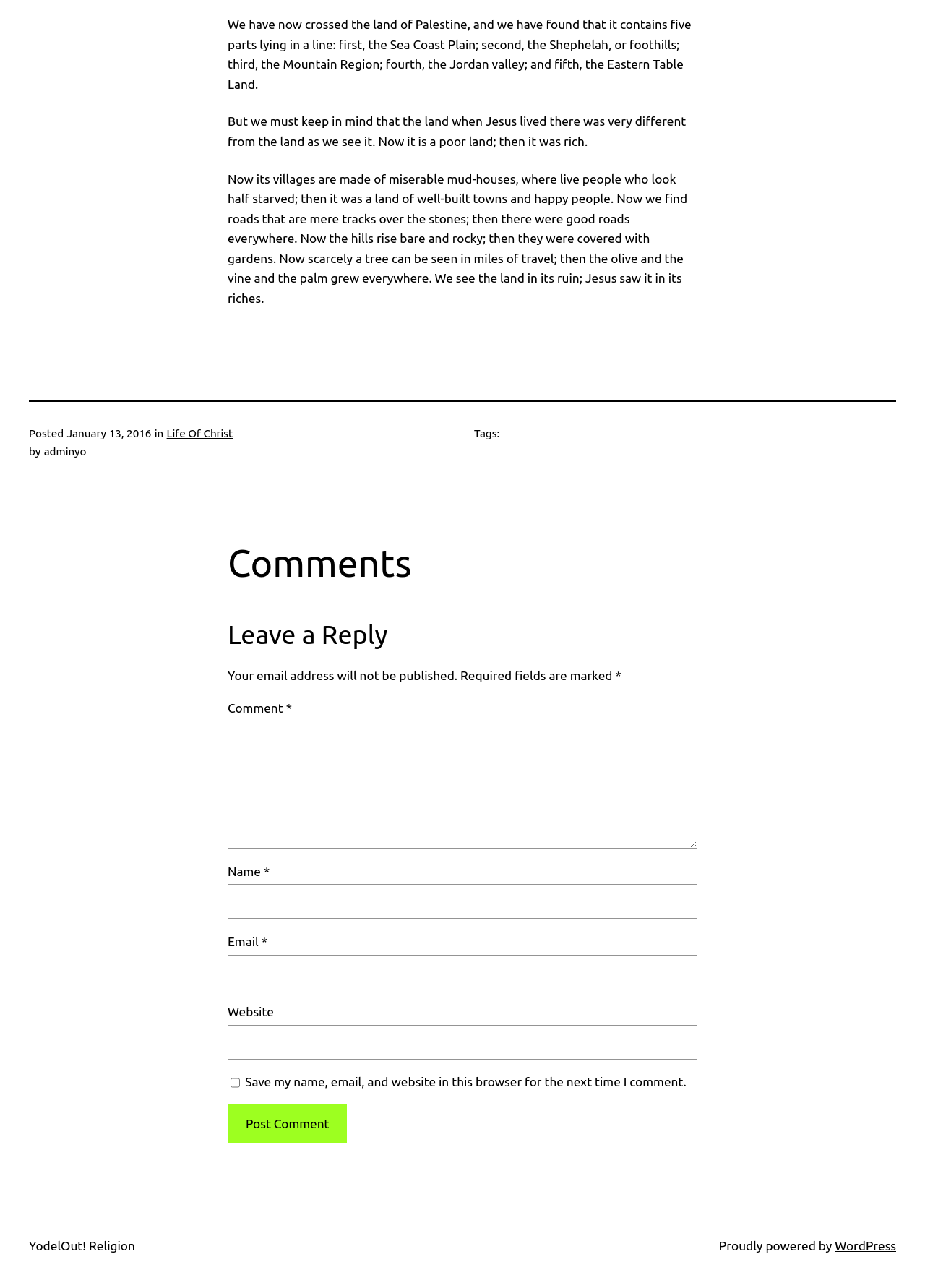What is the category of the article?
Carefully analyze the image and provide a thorough answer to the question.

The category of the article is mentioned at the bottom of the page, where it says 'Posted in Life Of Christ'. This suggests that the article is categorized under the topic of Jesus Christ's life.